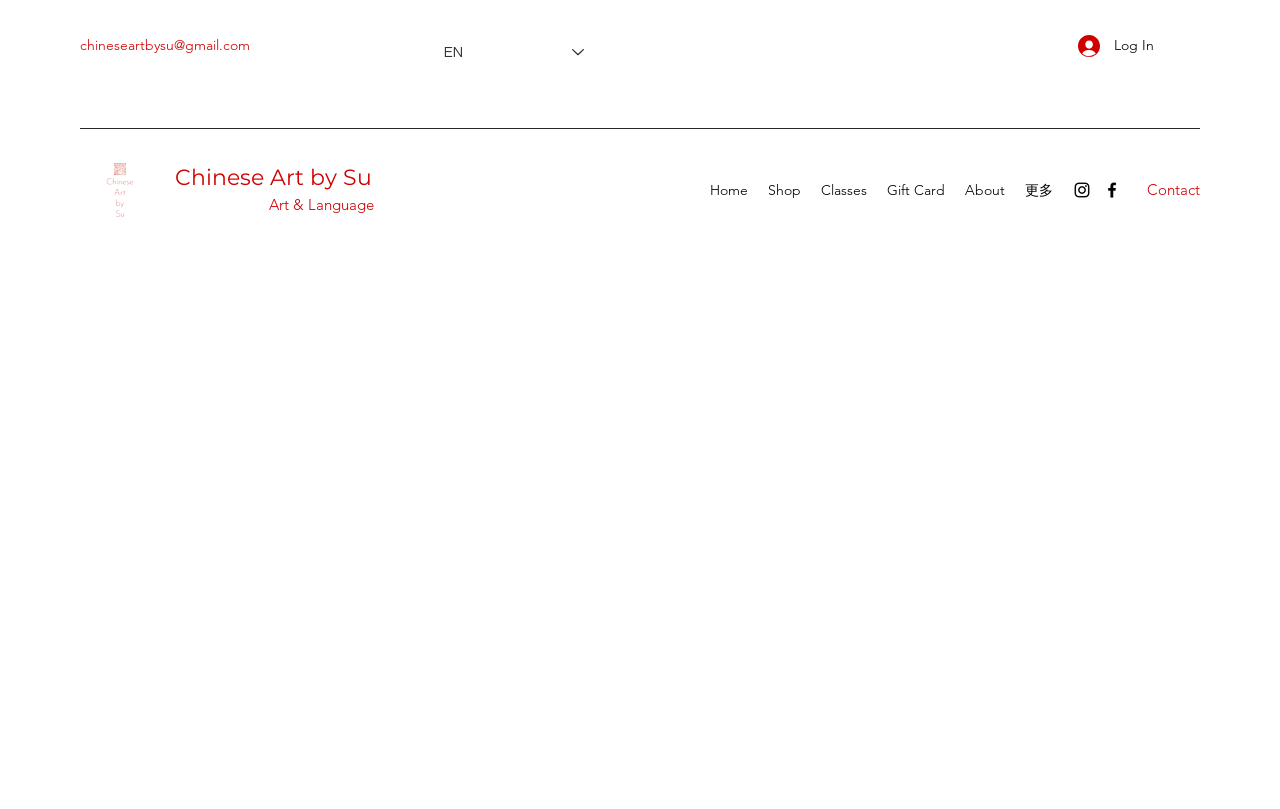Find the bounding box coordinates of the element you need to click on to perform this action: 'visit the home page'. The coordinates should be represented by four float values between 0 and 1, in the format [left, top, right, bottom].

[0.547, 0.216, 0.592, 0.253]